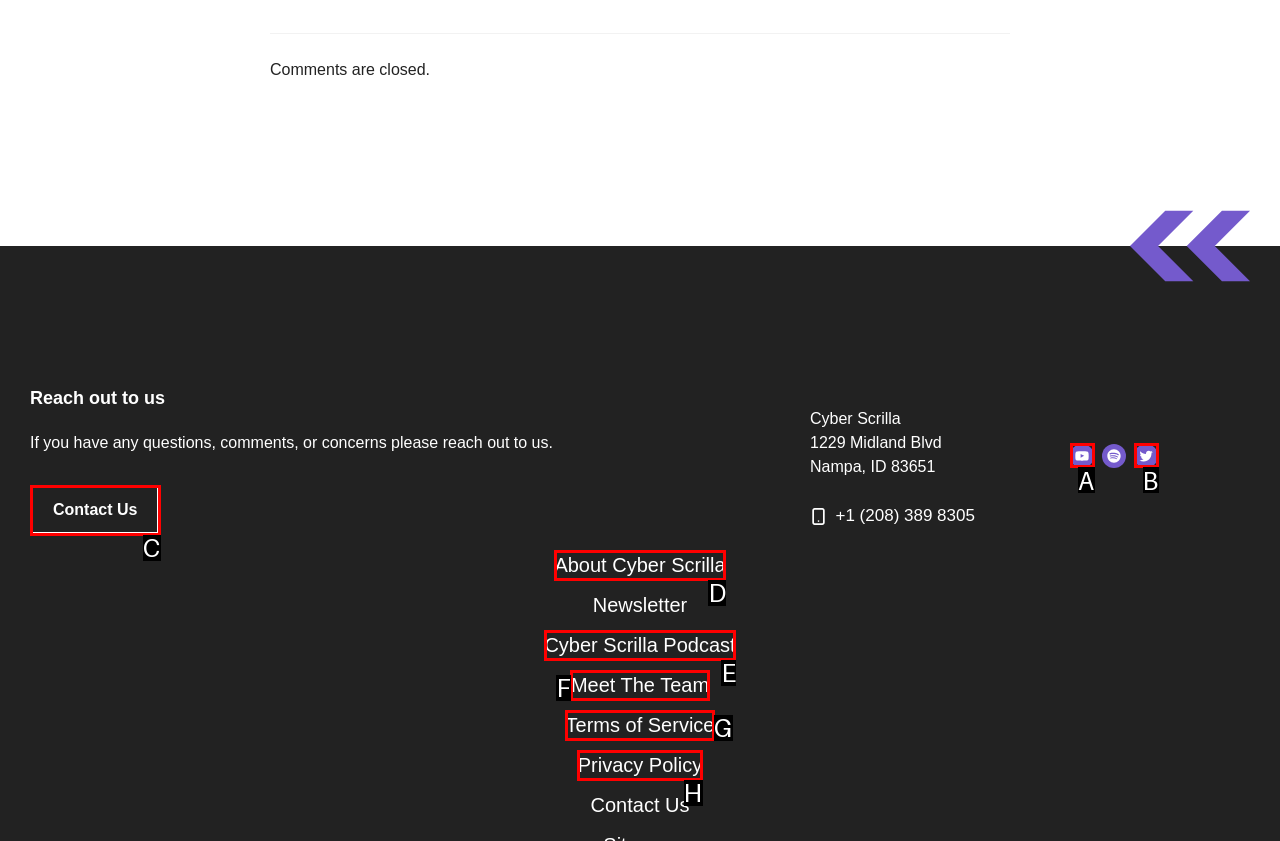Please identify the UI element that matches the description: Cyber Scrilla Podcast
Respond with the letter of the correct option.

E